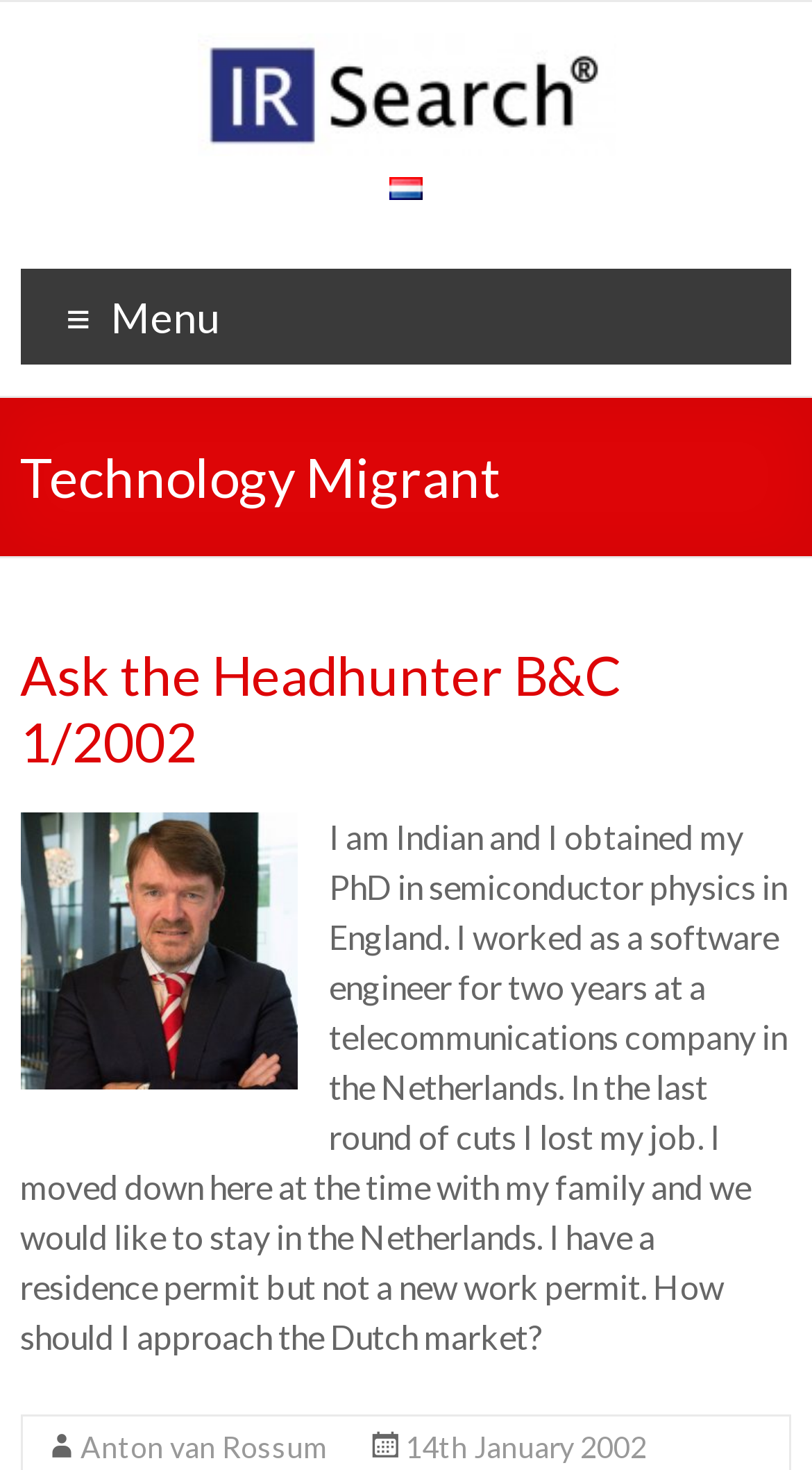What is the language of the link 'Nederlands'?
Using the image, respond with a single word or phrase.

Dutch